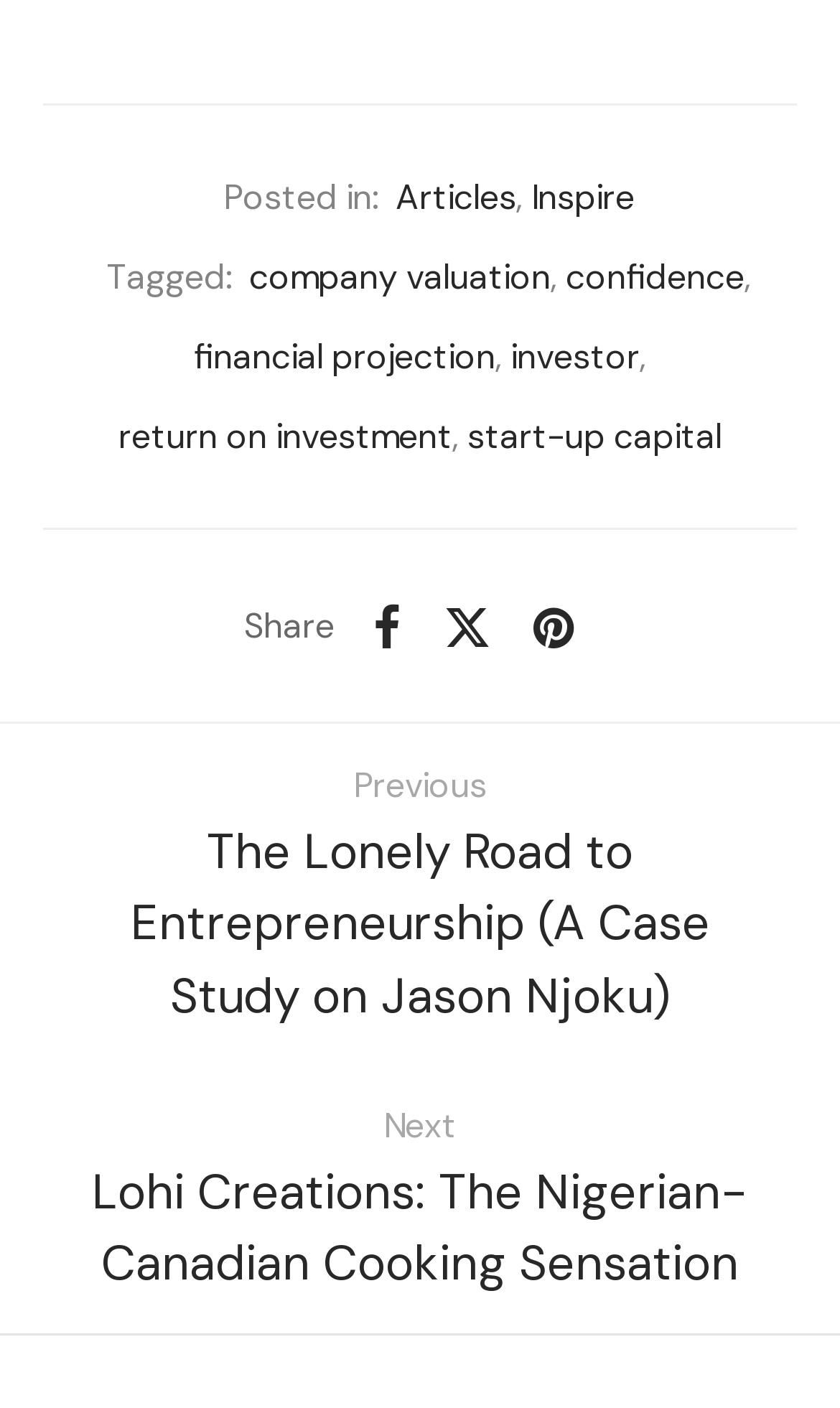Identify the bounding box coordinates for the element you need to click to achieve the following task: "Click on 'Previous The Lonely Road to Entrepreneurship (A Case Study on Jason Njoku)'". The coordinates must be four float values ranging from 0 to 1, formatted as [left, top, right, bottom].

[0.0, 0.515, 1.0, 0.756]